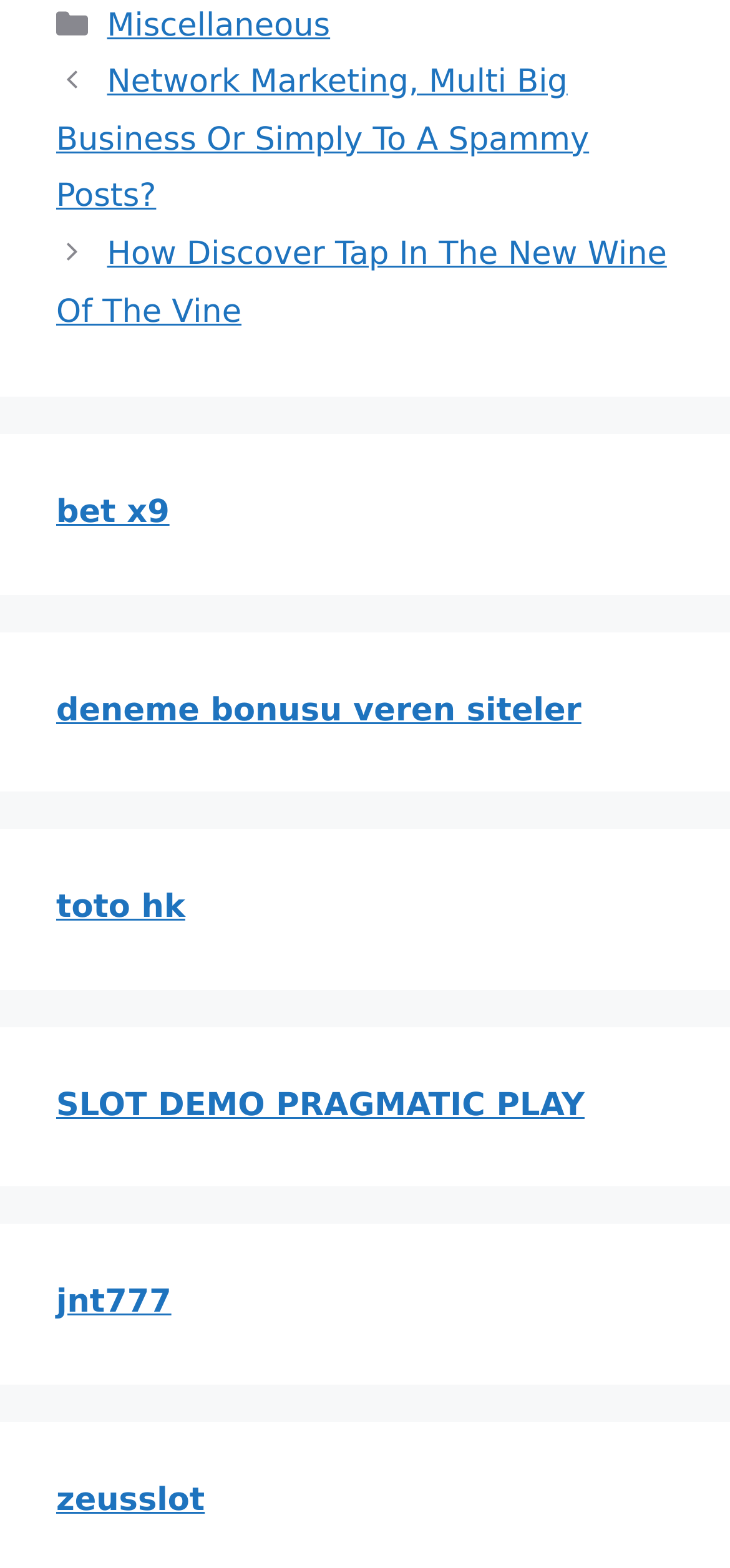Show the bounding box coordinates for the element that needs to be clicked to execute the following instruction: "View the 'Network Marketing, Multi Big Business Or Simply To A Spammy Posts?' post". Provide the coordinates in the form of four float numbers between 0 and 1, i.e., [left, top, right, bottom].

[0.077, 0.07, 0.807, 0.167]